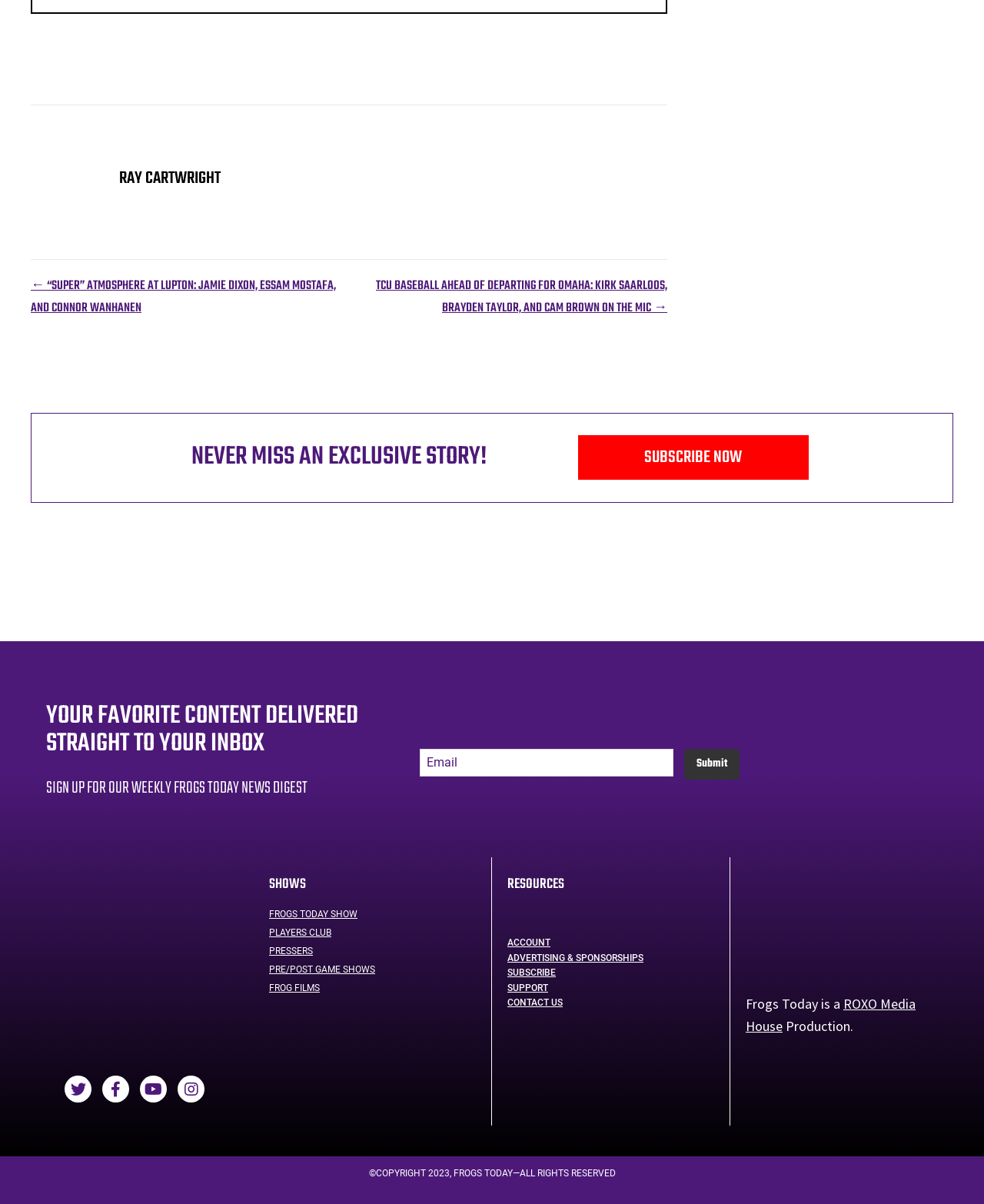What is the purpose of the textbox?
Please provide a single word or phrase based on the screenshot.

To sign up for weekly news digest